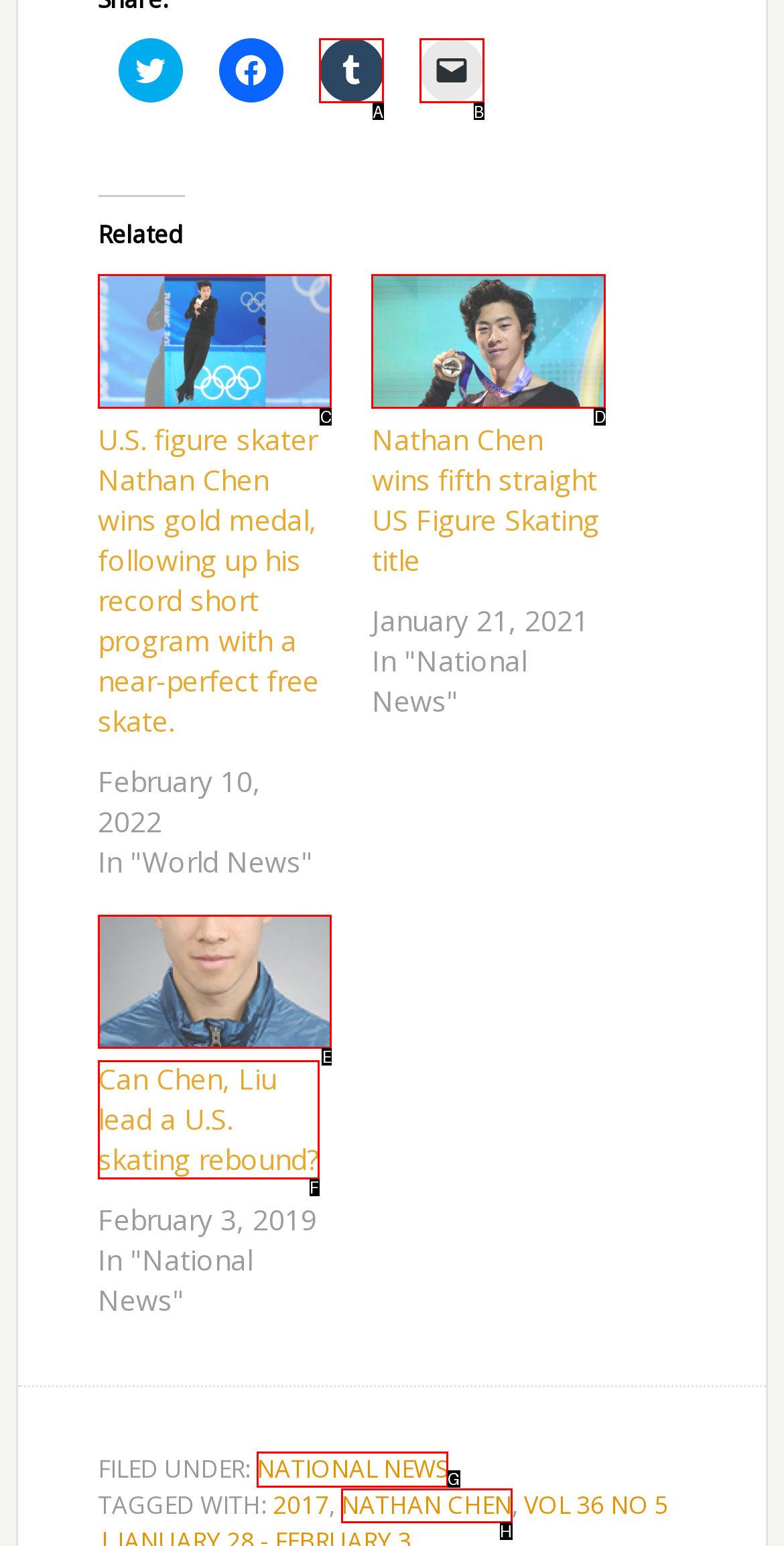Indicate the UI element to click to perform the task: Explore news in National News. Reply with the letter corresponding to the chosen element.

G